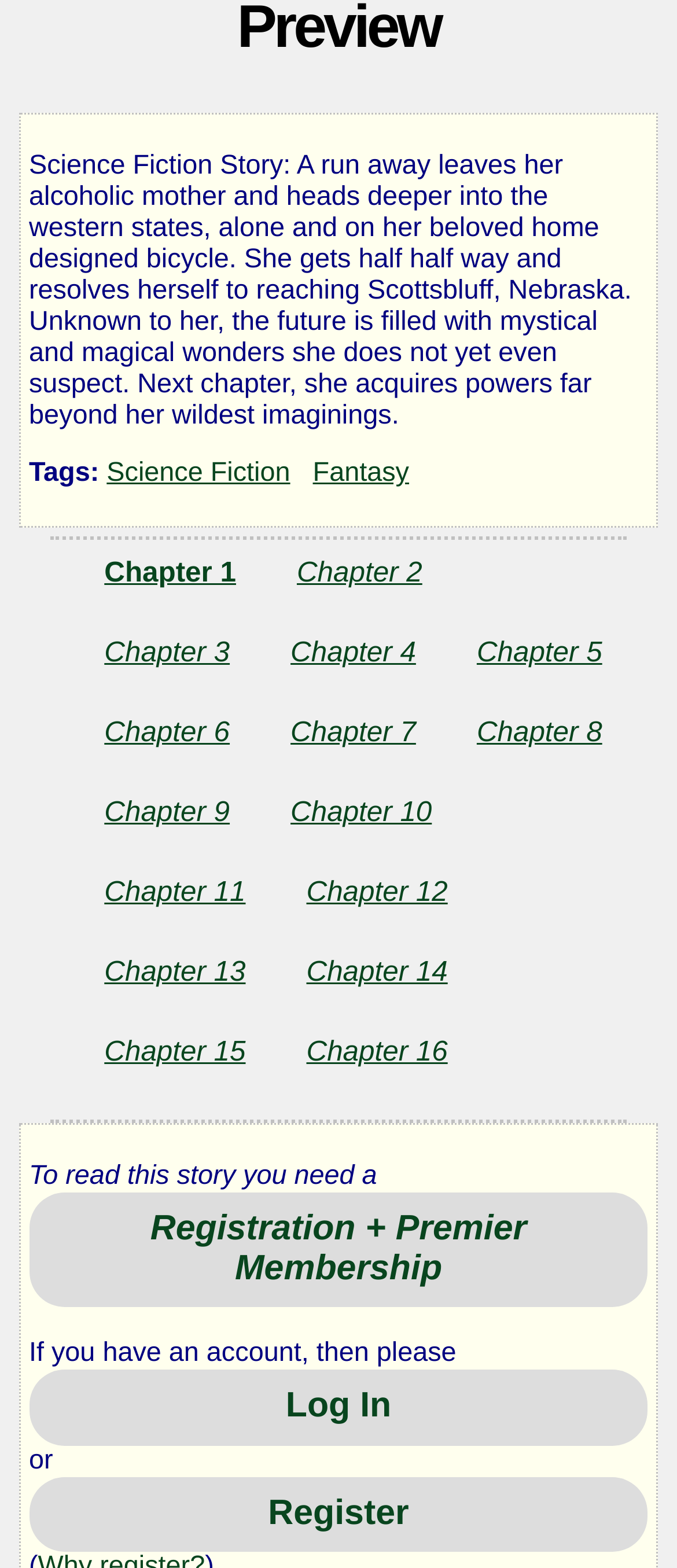What is required to read the story?
Give a thorough and detailed response to the question.

The webpage mentions that to read the story, one needs a Registration + Premier Membership, which can be obtained by clicking on the corresponding link.